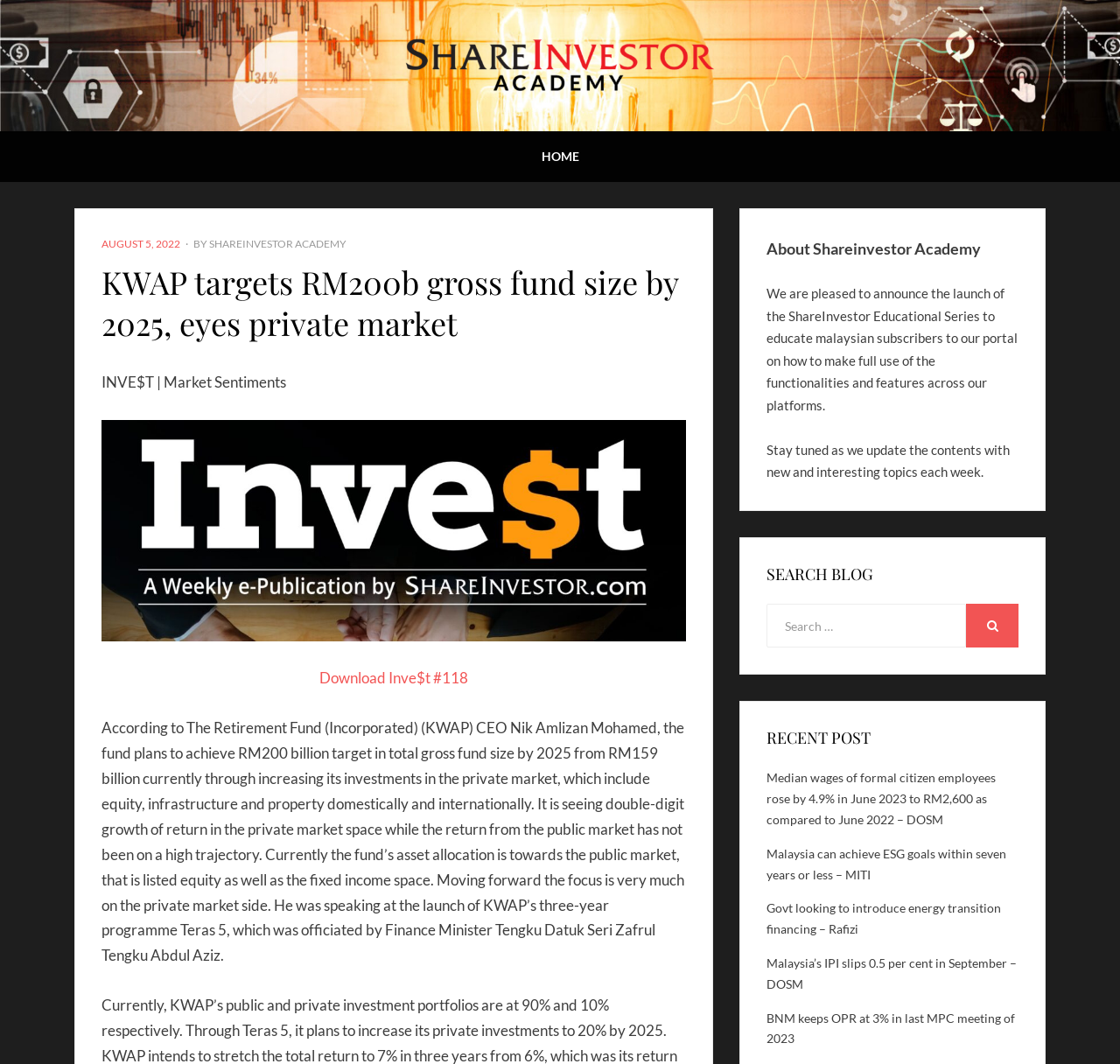Identify the bounding box coordinates of the part that should be clicked to carry out this instruction: "View the recent post about Median wages of formal citizen employees".

[0.684, 0.724, 0.889, 0.777]